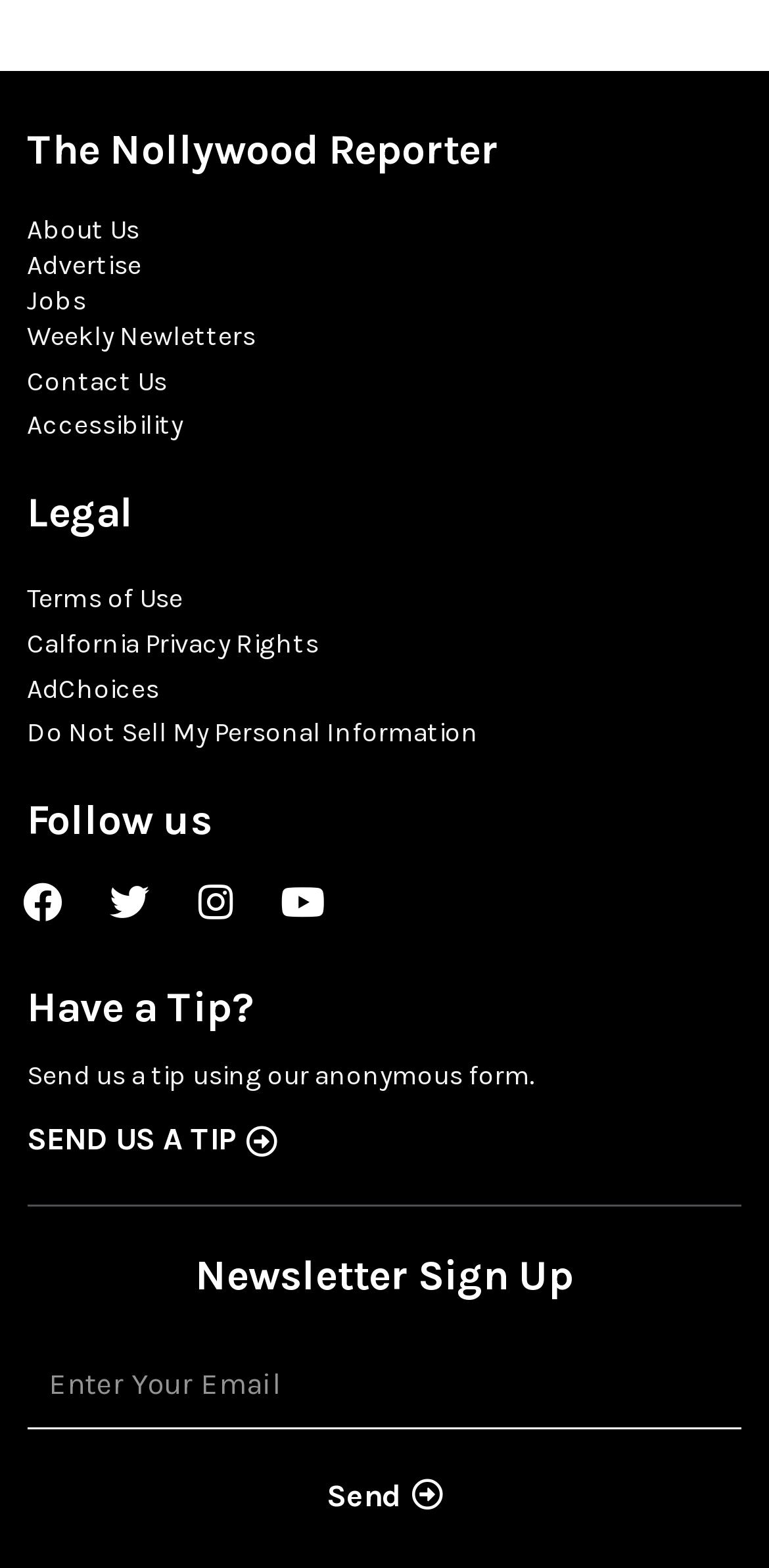Please reply to the following question using a single word or phrase: 
What is the name of the website?

The Nollywood Reporter